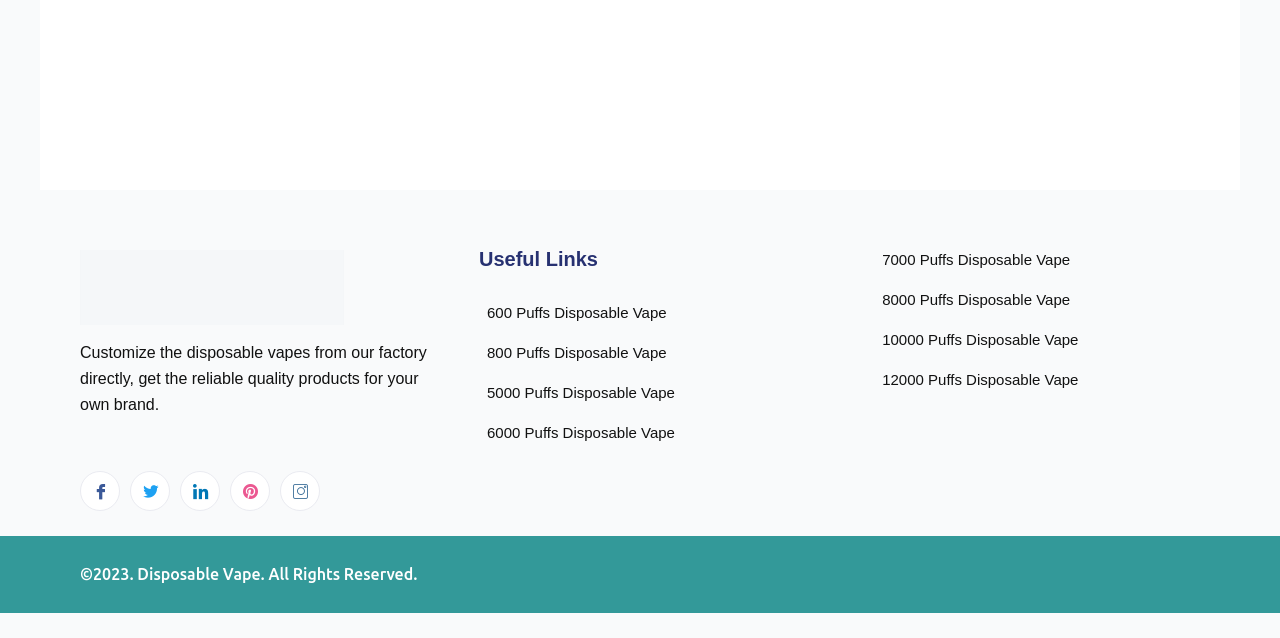Given the element description "alt="disposable vape"", identify the bounding box of the corresponding UI element.

[0.062, 0.398, 0.269, 0.516]